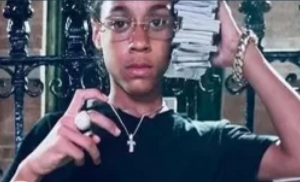Provide an in-depth description of the image you see.

The image depicts a young male, likely a musician or aspiring rapper, showcasing a confident and bold demeanor. He is wearing stylish glasses and has a relaxed expression while holding a stack of cash against his head, reflecting a lifestyle associated with success and street culture. His attire is casual, featuring a plain black t-shirt, and he displays jewelry, including a sizable ring and a cross necklace, which further emphasizes his persona. This image evokes themes of youth, ambition, and the complex realities often portrayed in the drill rap music scene, highlighting the contrasts between aspiration and the challenges faced by young individuals in urban settings. This visual is likely connected to a narrative in the article titled "14-Year-Old Yonkers Drill Rapper Notti Osama Stabbed To Death," which covers the tragic story of Ethan Reyes, capturing both his life and musical aspirations.